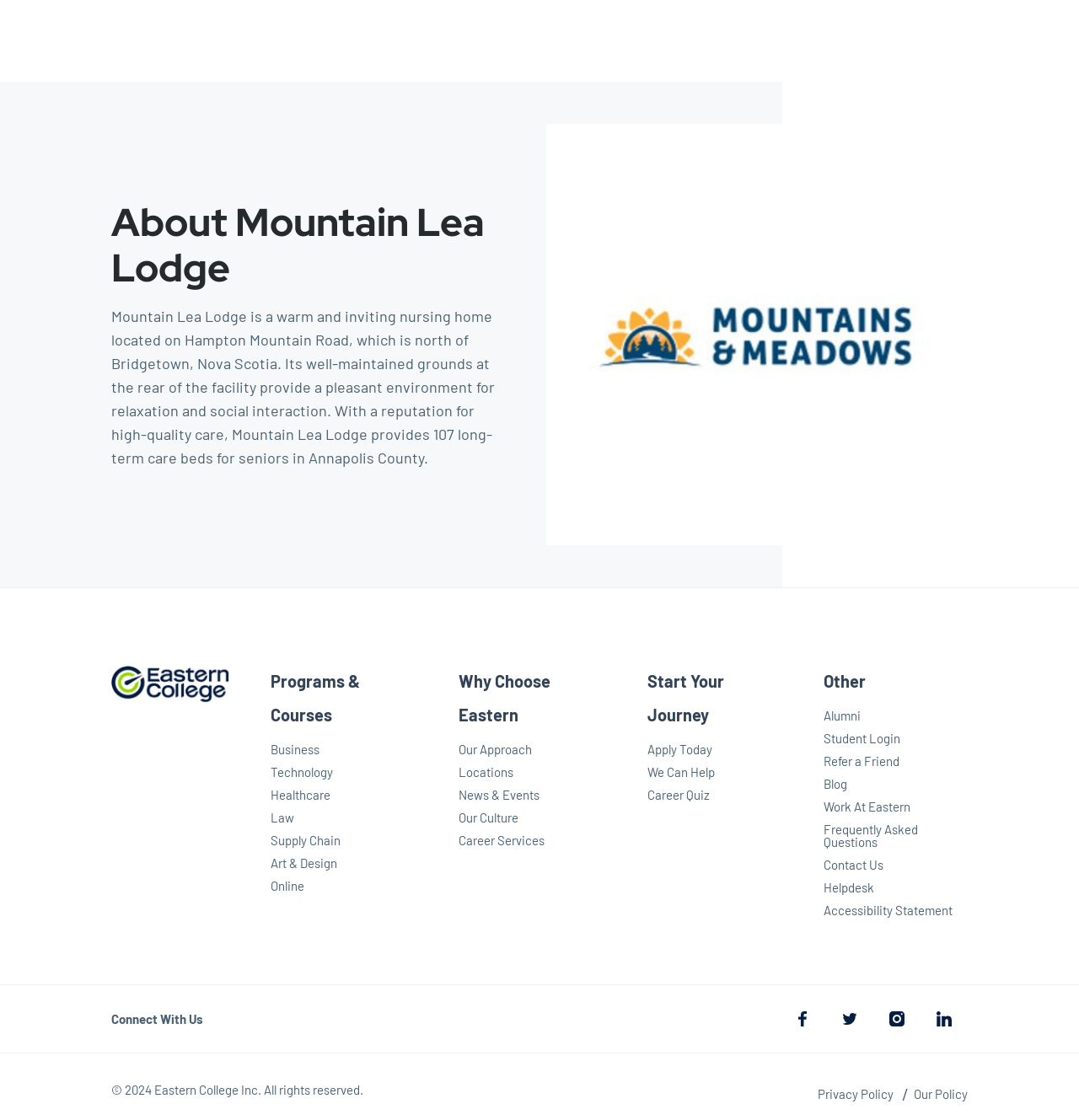Please identify the bounding box coordinates of the clickable region that I should interact with to perform the following instruction: "View Privacy Policy". The coordinates should be expressed as four float numbers between 0 and 1, i.e., [left, top, right, bottom].

[0.758, 0.97, 0.828, 0.983]